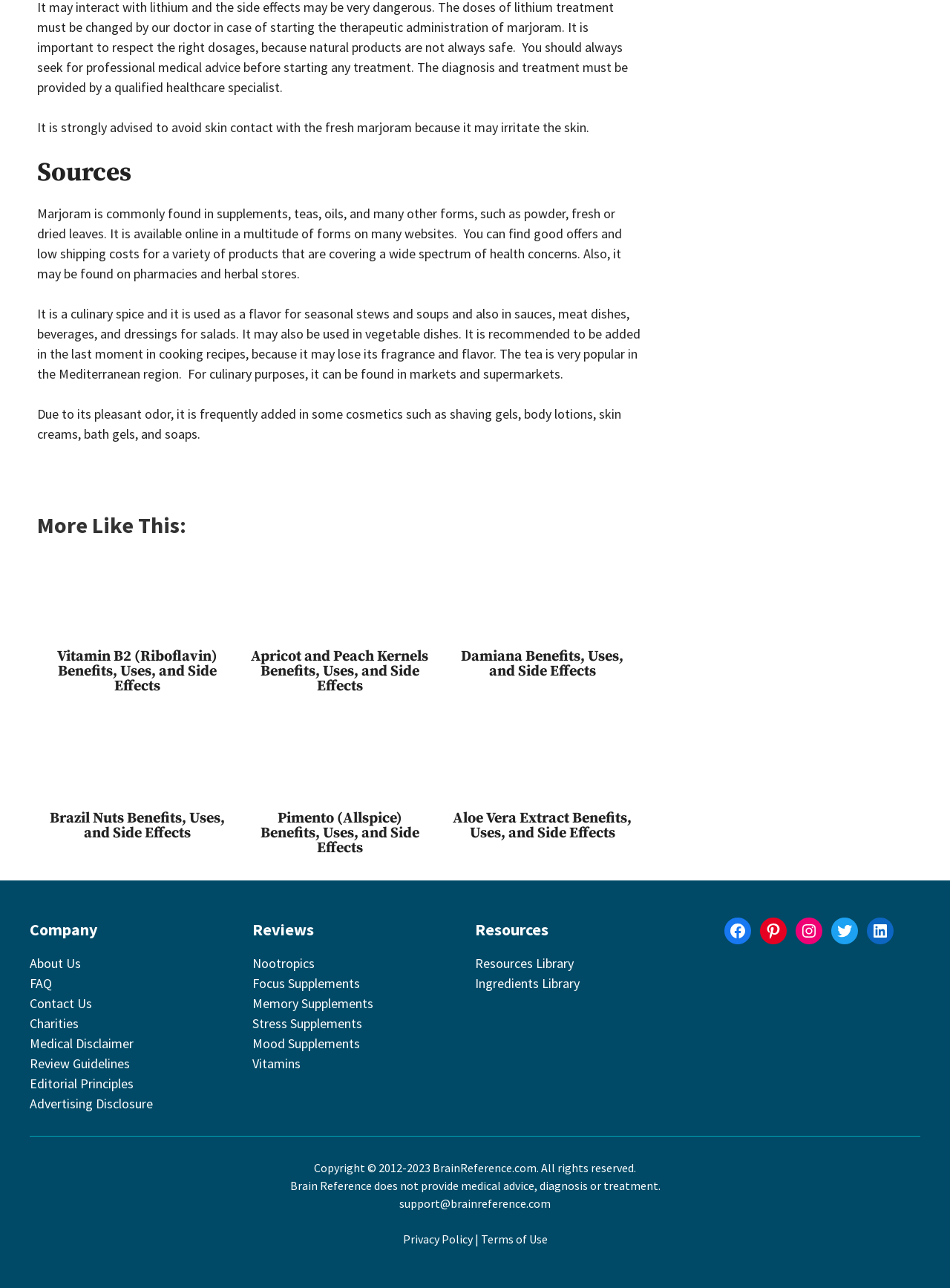Given the webpage screenshot and the description, determine the bounding box coordinates (top-left x, top-left y, bottom-right x, bottom-right y) that define the location of the UI element matching this description: LIVING HOPE CHRISTIAN COUNSELING, LLC

None